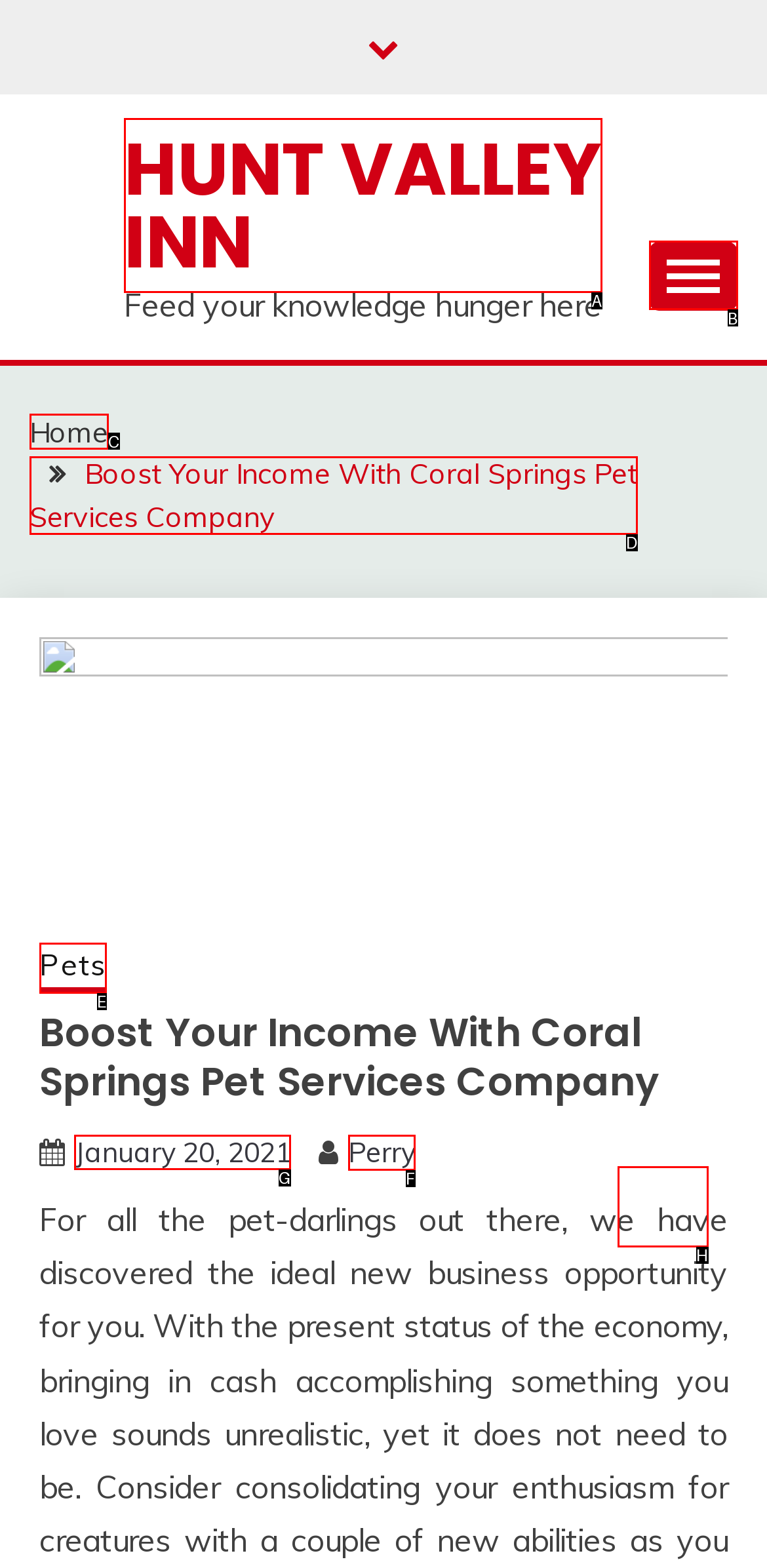Identify the correct choice to execute this task: Click the January 20, 2021 link
Respond with the letter corresponding to the right option from the available choices.

G